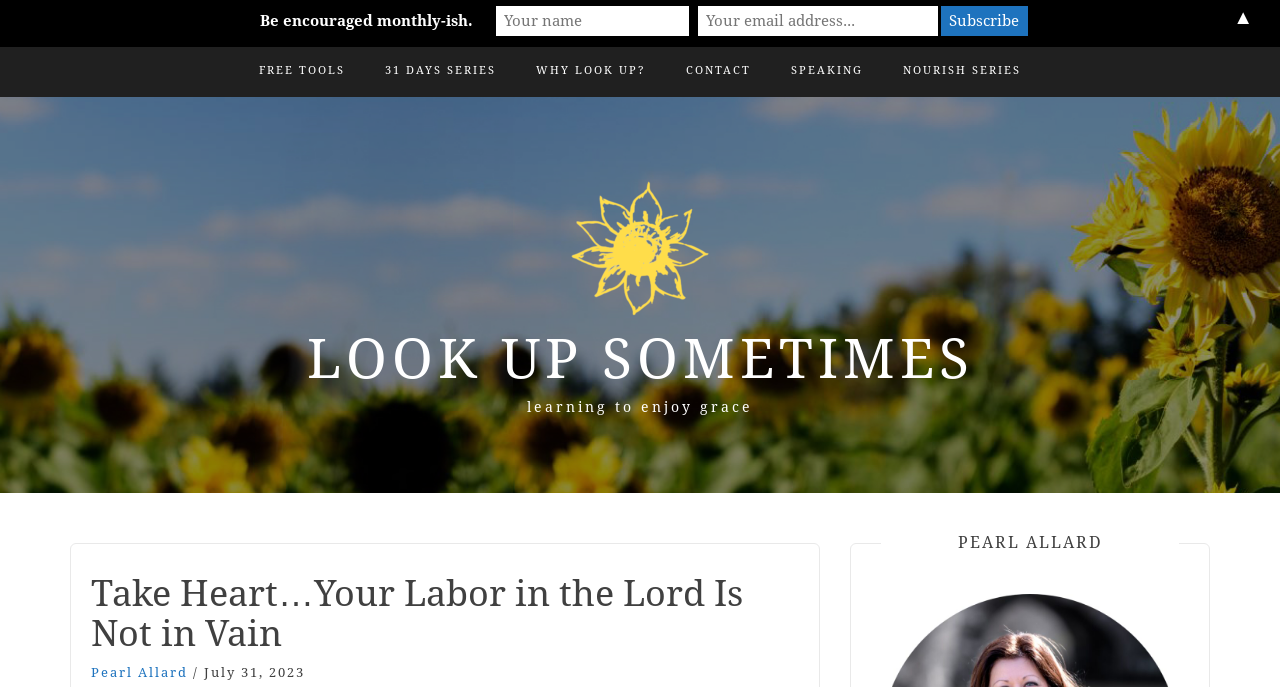Elaborate on the webpage's design and content in a detailed caption.

This webpage is about a blog or personal website, with a focus on inspirational and uplifting content. At the top, there are several links to different sections of the website, including "FREE TOOLS", "31 DAYS SERIES", "WHY LOOK UP?", "CONTACT", "SPEAKING", and "NOURISH SERIES". These links are positioned horizontally across the top of the page.

Below the links, there is a logo for "Look Up Sometimes" with an image and text. The logo is centered on the page. 

The main content of the page is divided into two sections. On the left, there is a heading "LOOK UP SOMETIMES" followed by a subheading "learning to enjoy grace". Below this, there is a header with the title "Take Heart…Your Labor in the Lord Is Not in Vain" and the author's name "Pearl Allard" along with the date "July 31, 2023". 

On the right side of the page, there is a section with a heading "PEARL ALLARD". 

At the very top of the page, there is a short text "Be encouraged monthly-ish." and a subscription form with two text boxes and a "Subscribe" button. 

Finally, at the bottom right corner of the page, there is a small arrow pointing upwards, represented by the symbol "▲".